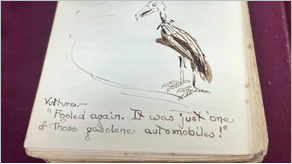Respond to the following query with just one word or a short phrase: 
What style is the illustration drawn in?

Vintage